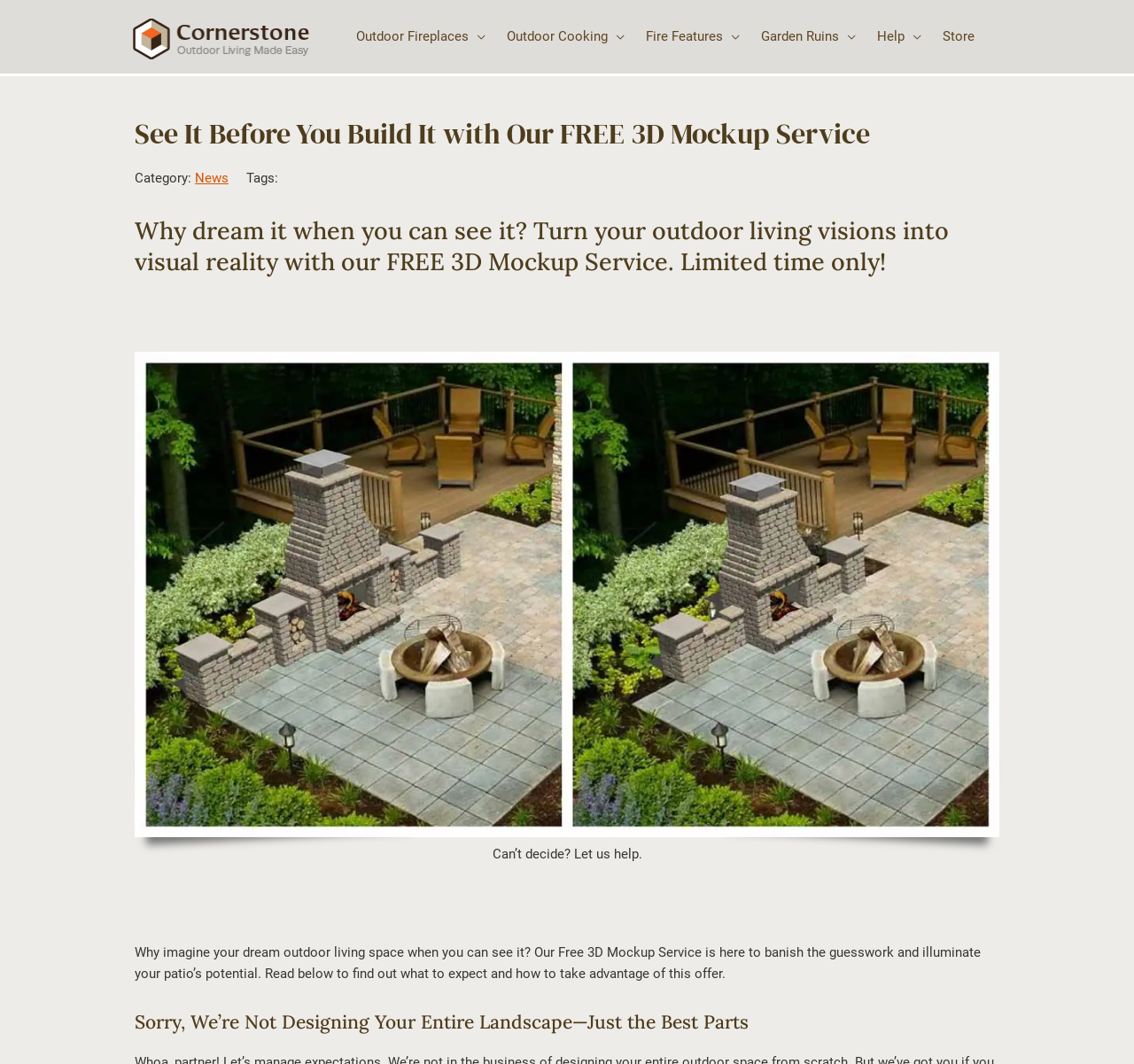Please specify the bounding box coordinates for the clickable region that will help you carry out the instruction: "Read the 'COVID-19 Healthcare Industry Resources' heading".

None